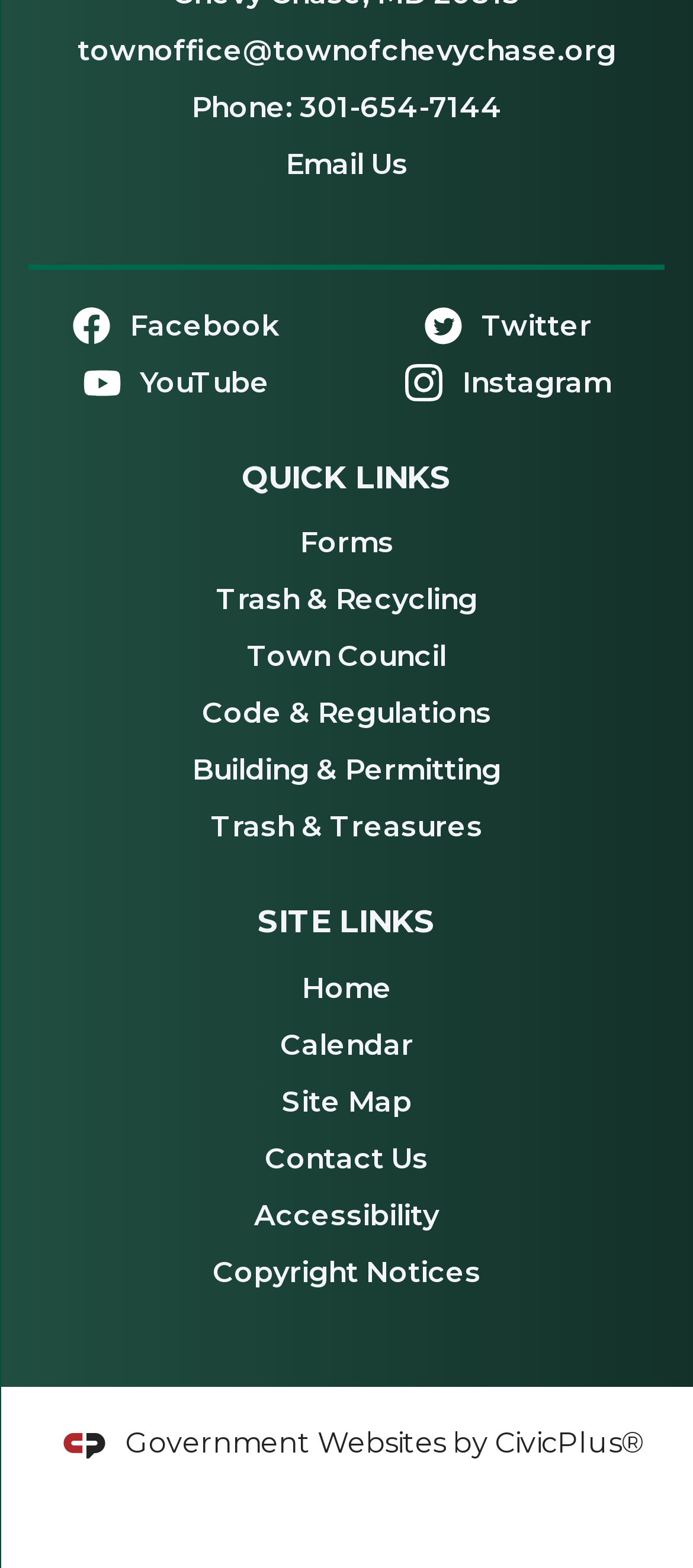Find the bounding box coordinates of the element you need to click on to perform this action: 'view June 2021'. The coordinates should be represented by four float values between 0 and 1, in the format [left, top, right, bottom].

None